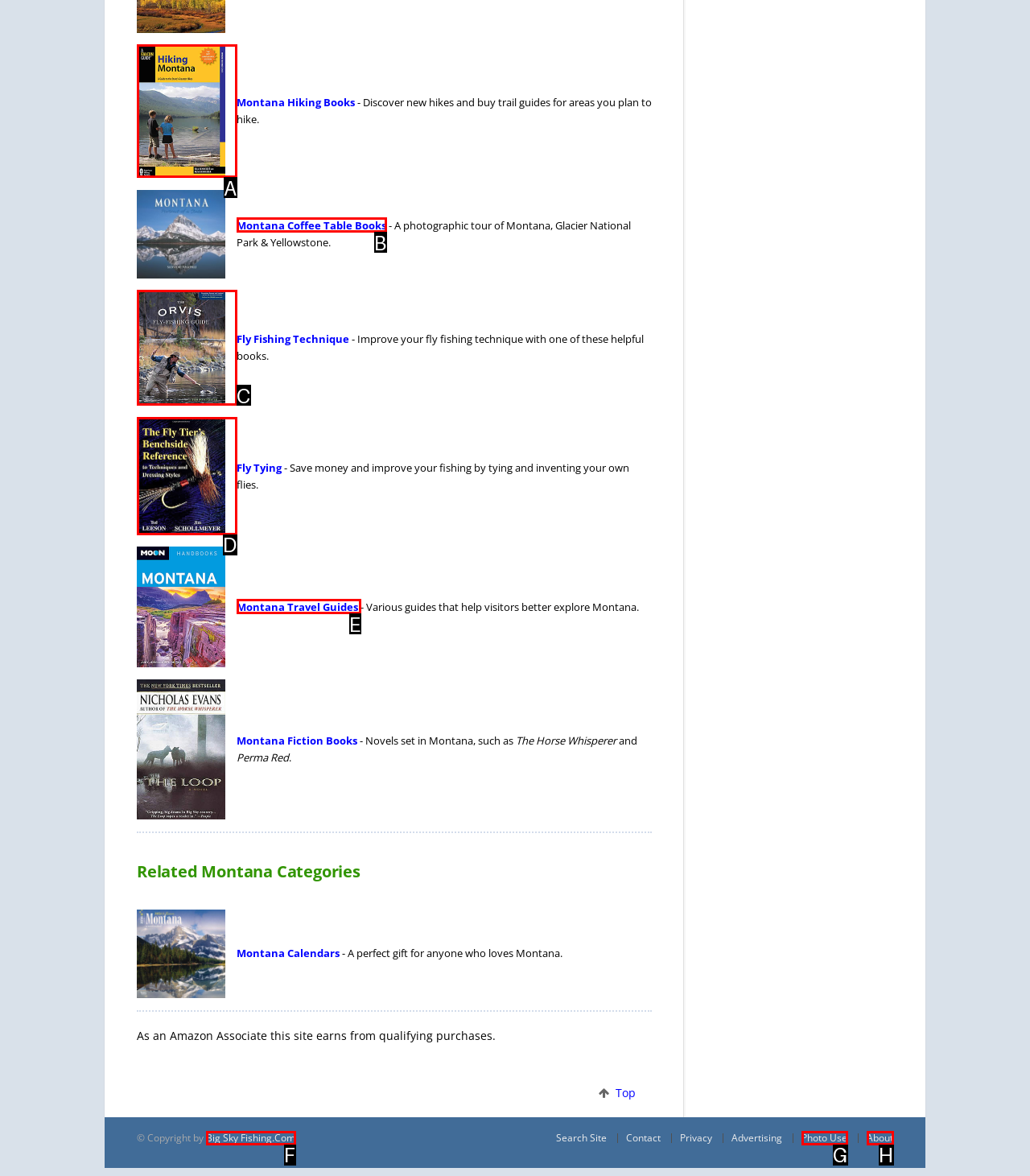Select the proper HTML element to perform the given task: Click on Montana Hiking Books Answer with the corresponding letter from the provided choices.

A